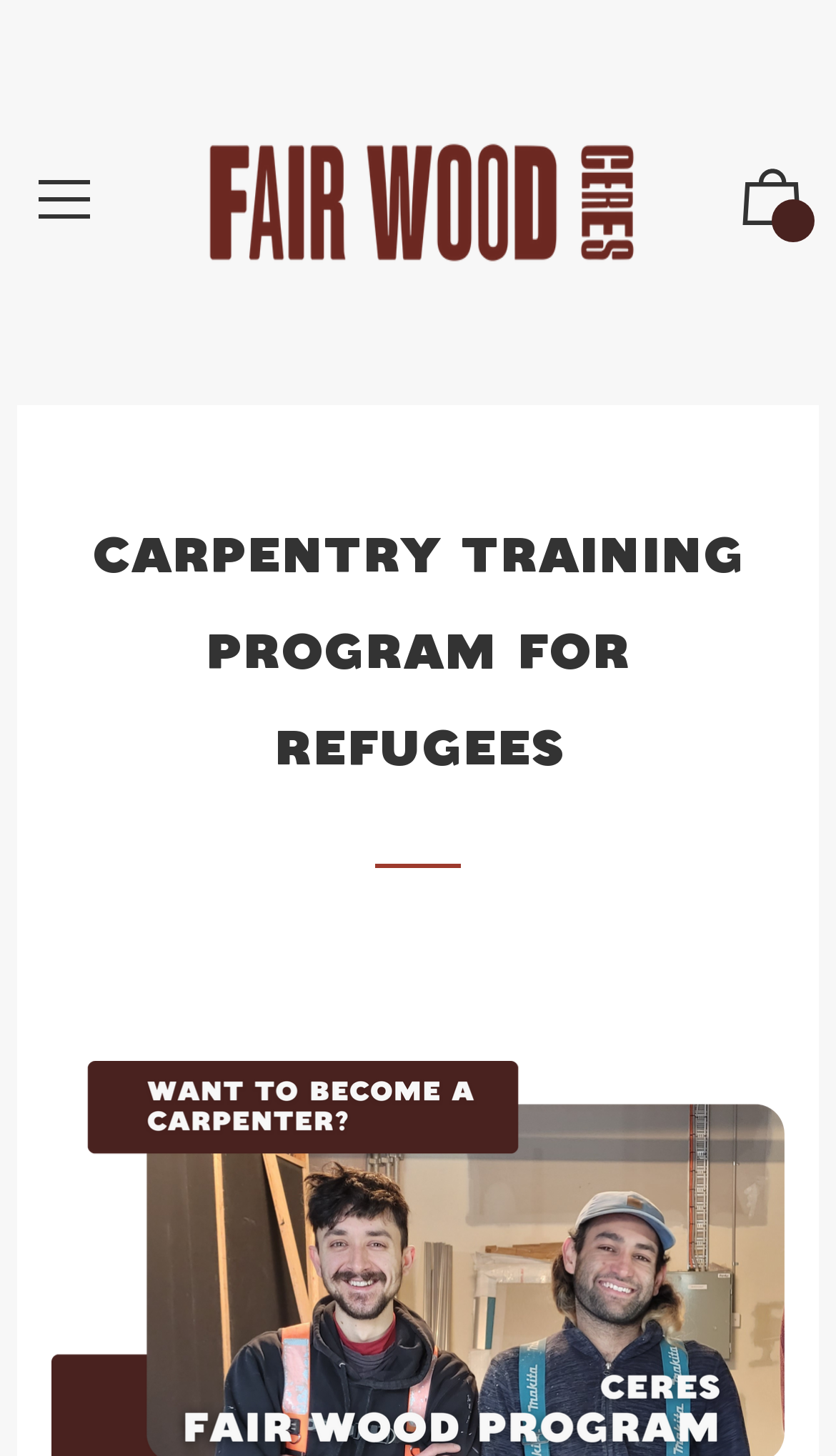Examine the image carefully and respond to the question with a detailed answer: 
How many navigation buttons are there?

There are two navigation buttons on the top of the webpage, one with a menu icon and the other with a cart icon, which can be inferred from the SvgRoot elements with the group names 'menu' and 'cart' respectively.